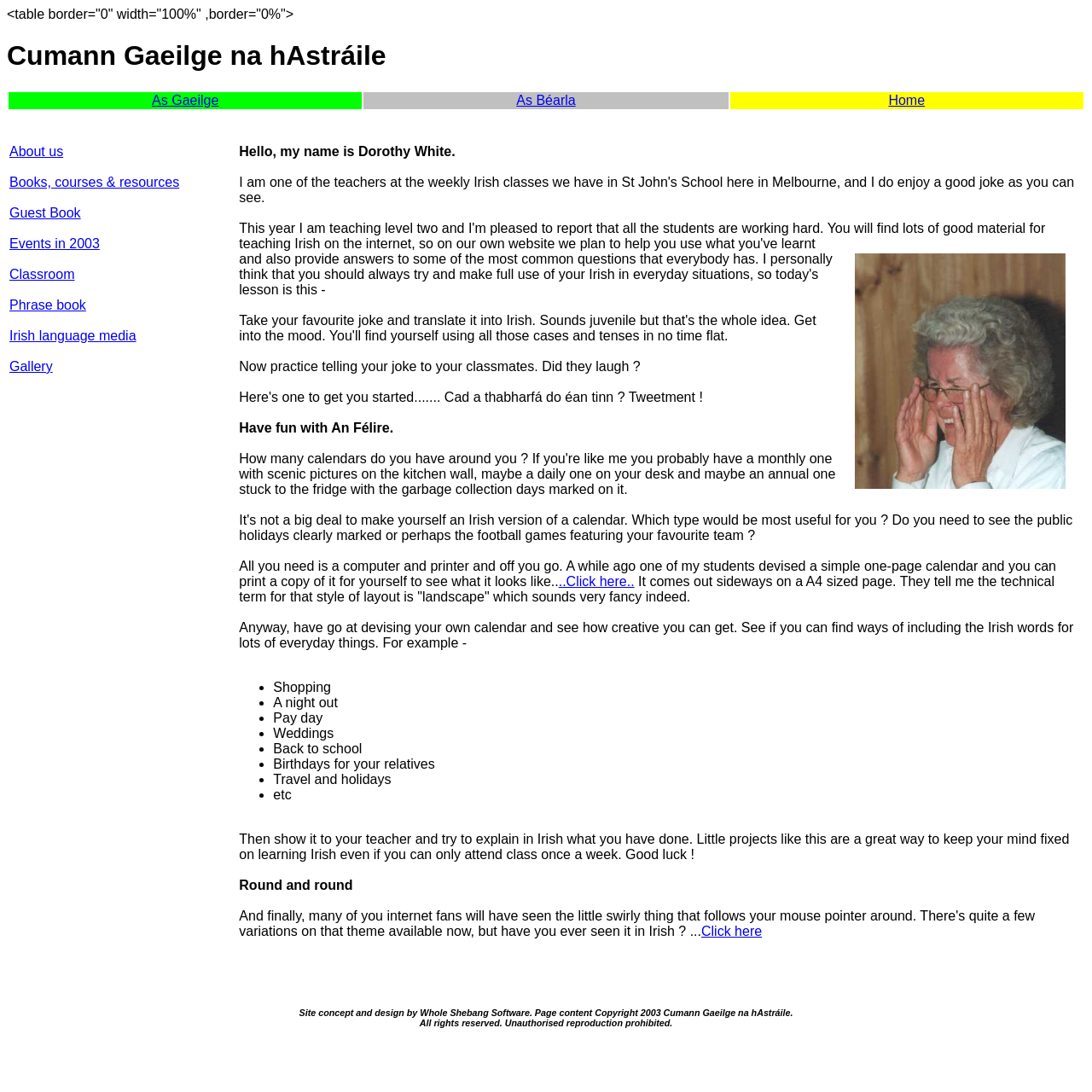Please specify the bounding box coordinates of the element that should be clicked to execute the given instruction: 'Click on the 'As Gaeilge' link'. Ensure the coordinates are four float numbers between 0 and 1, expressed as [left, top, right, bottom].

[0.139, 0.085, 0.2, 0.098]